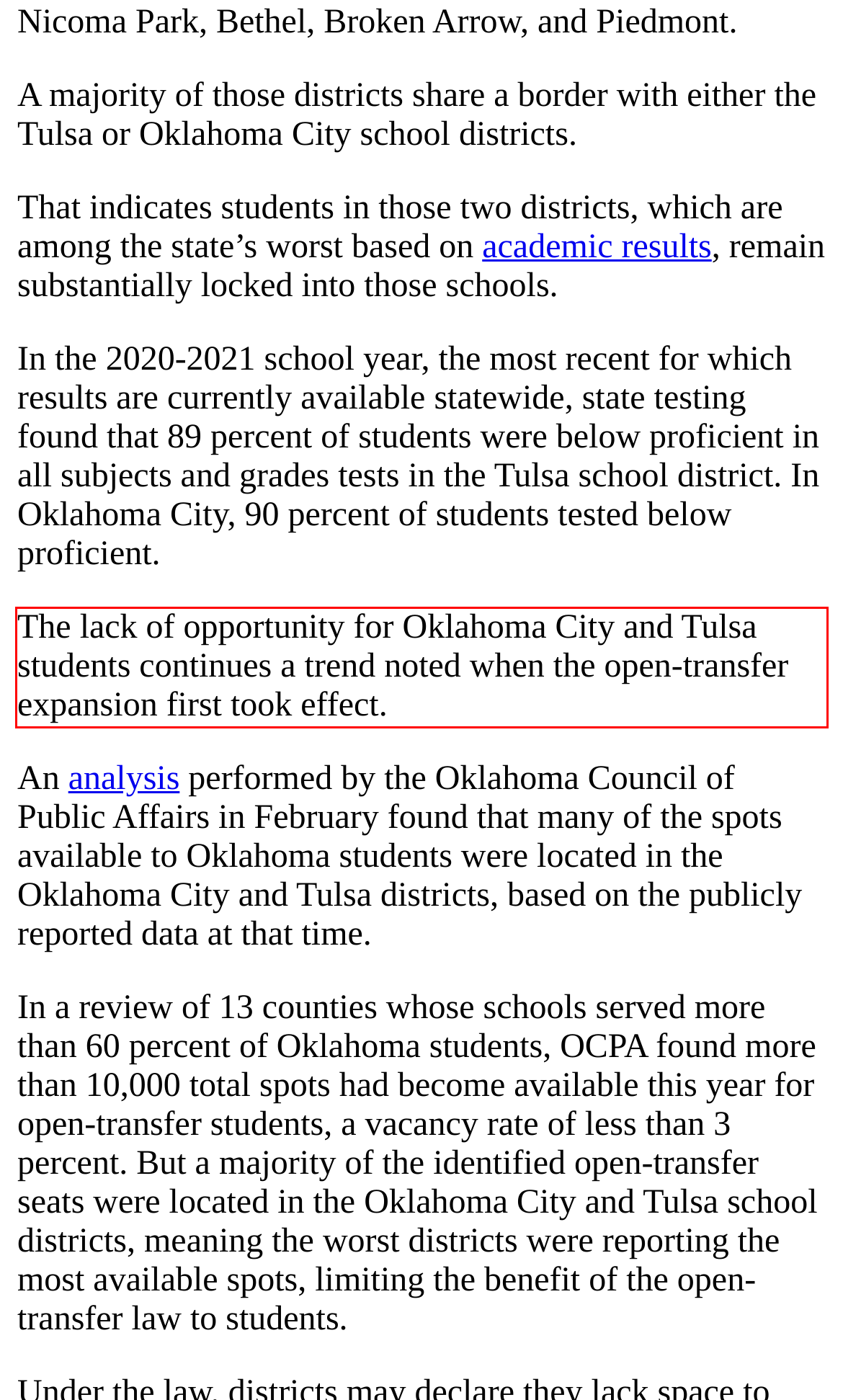Please perform OCR on the text content within the red bounding box that is highlighted in the provided webpage screenshot.

The lack of opportunity for Oklahoma City and Tulsa students continues a trend noted when the open-transfer expansion first took effect.